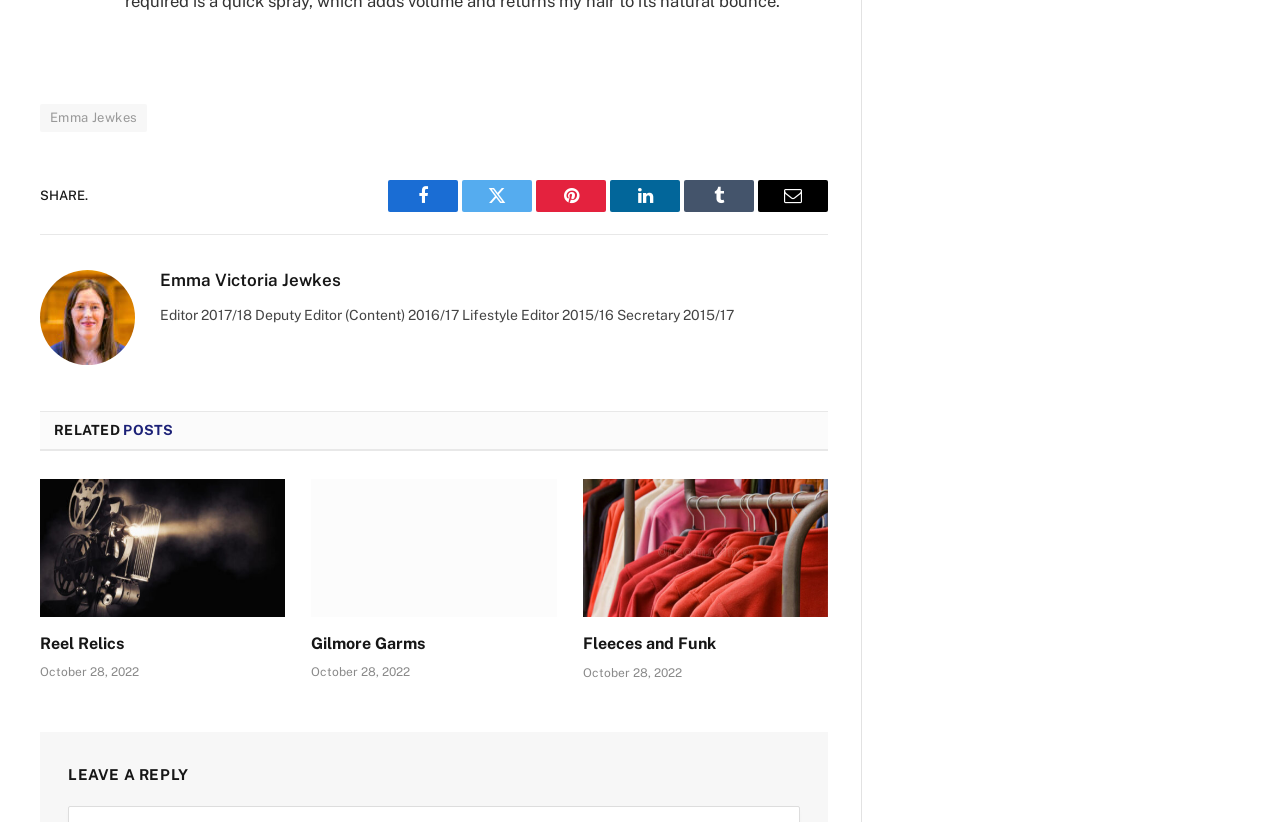Please find the bounding box coordinates for the clickable element needed to perform this instruction: "Search for something".

None